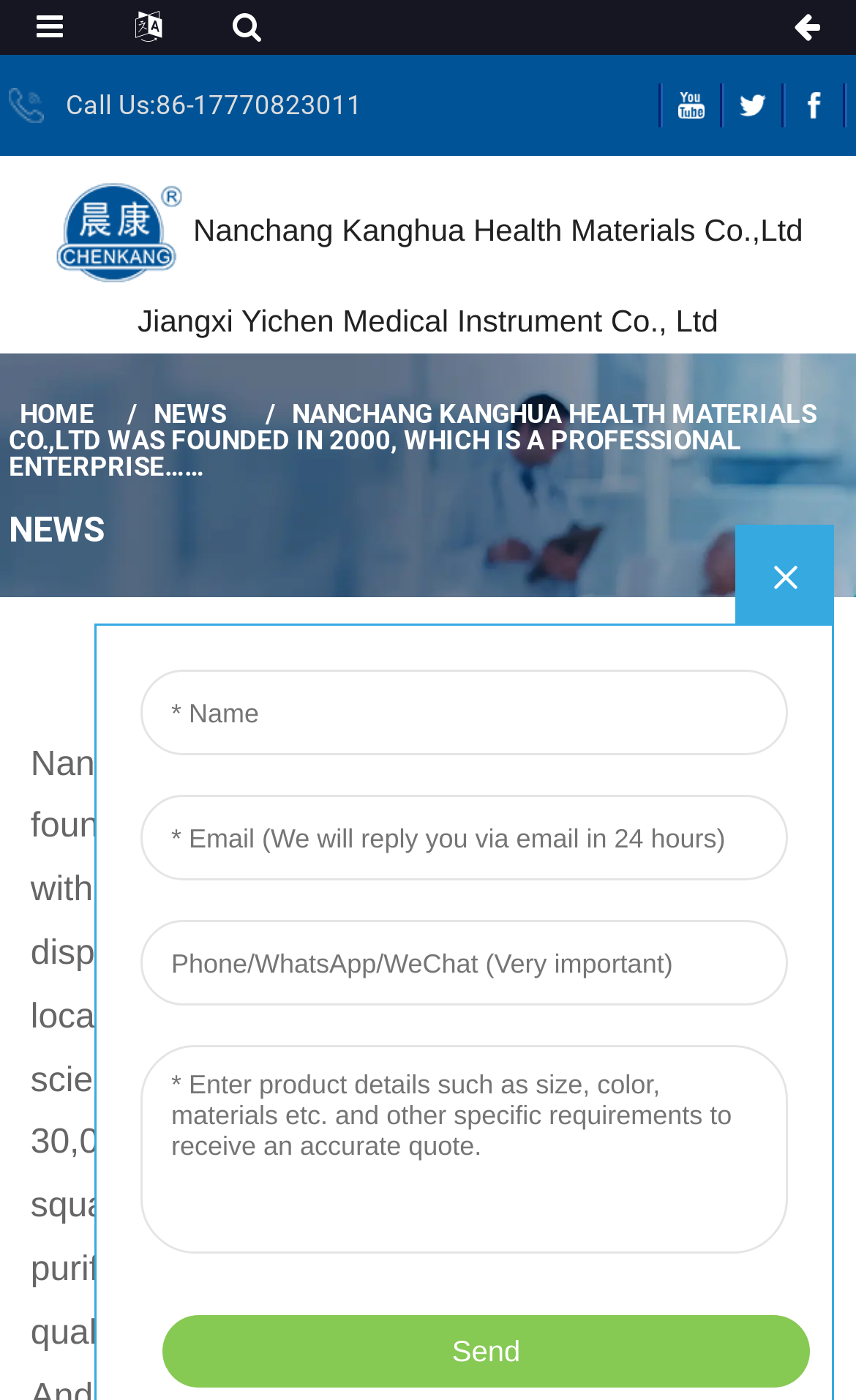What is the main section of the webpage?
We need a detailed and exhaustive answer to the question. Please elaborate.

I found the main section of the webpage by looking at the heading element with the bounding box coordinates [0.01, 0.367, 0.99, 0.392], which contains the text 'NEWS'.